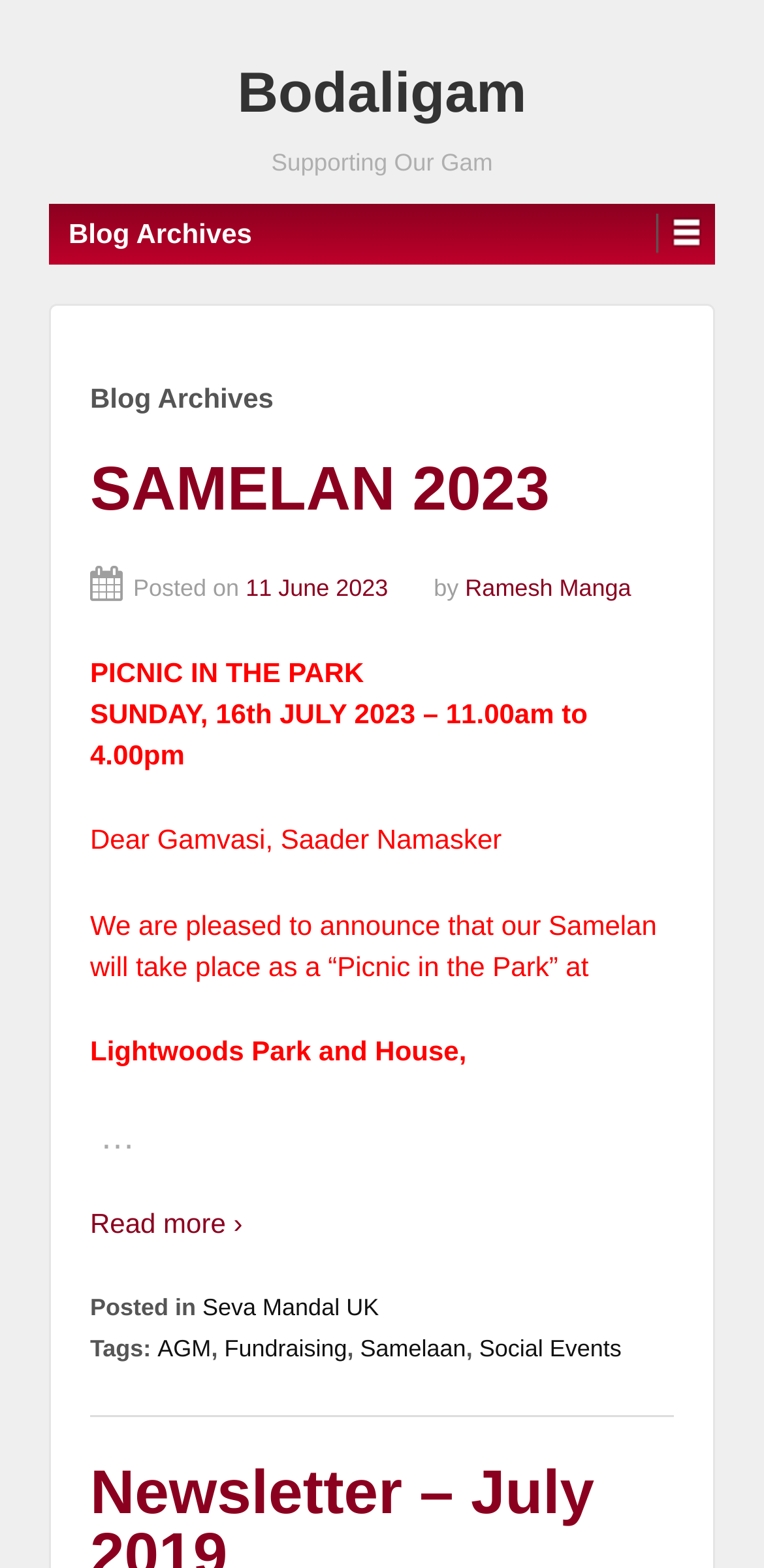Please provide a detailed answer to the question below by examining the image:
What is the title of the latest blog post?

I found the latest blog post by looking at the headings on the webpage. The heading 'SAMELAN 2023' is the most recent one, and it is also a link, indicating that it is a blog post.